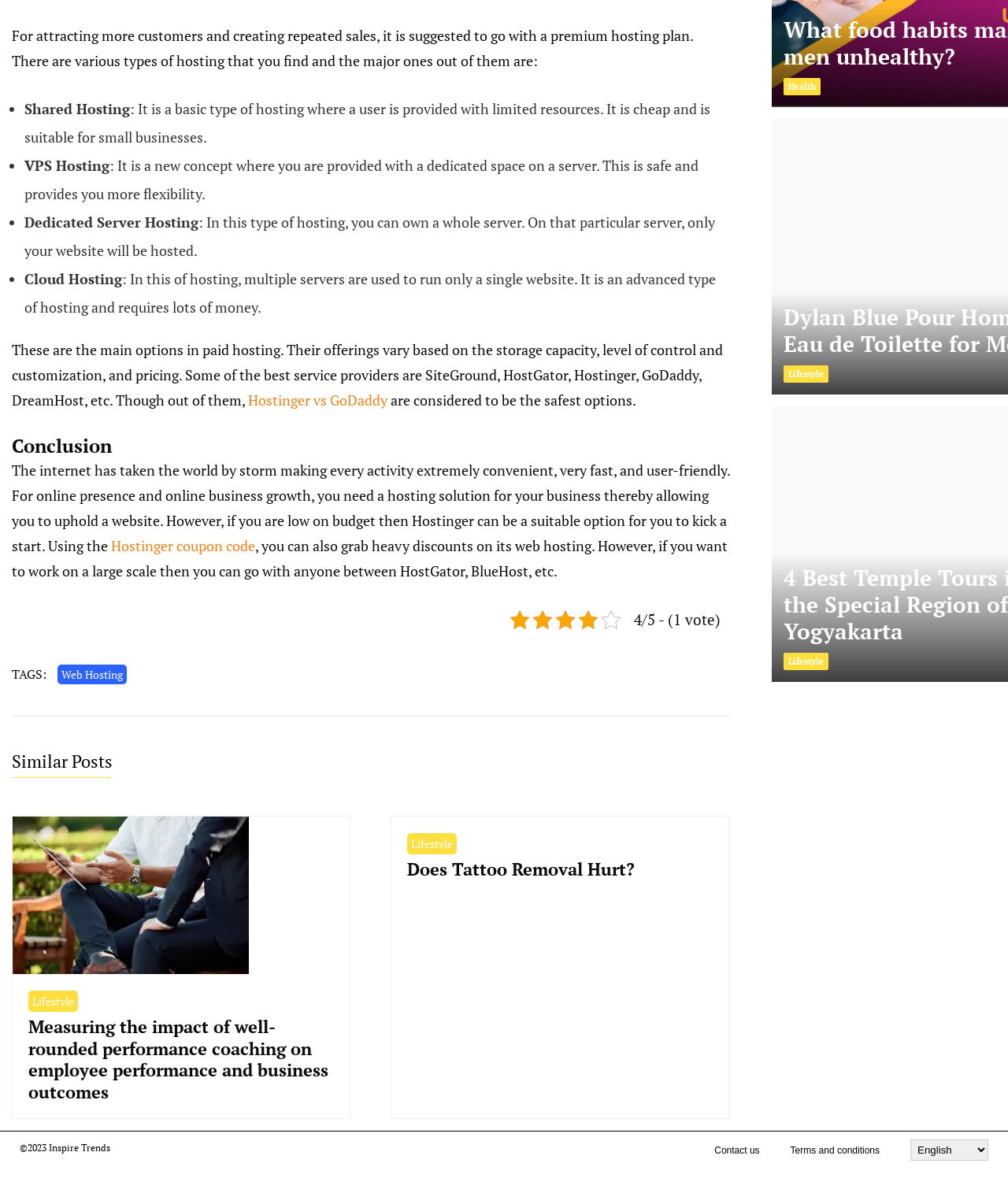What is the purpose of a hosting solution for a business?
Give a detailed and exhaustive answer to the question.

According to the webpage, a hosting solution is necessary for a business to have an online presence and for online business growth, thereby allowing the business to uphold a website.